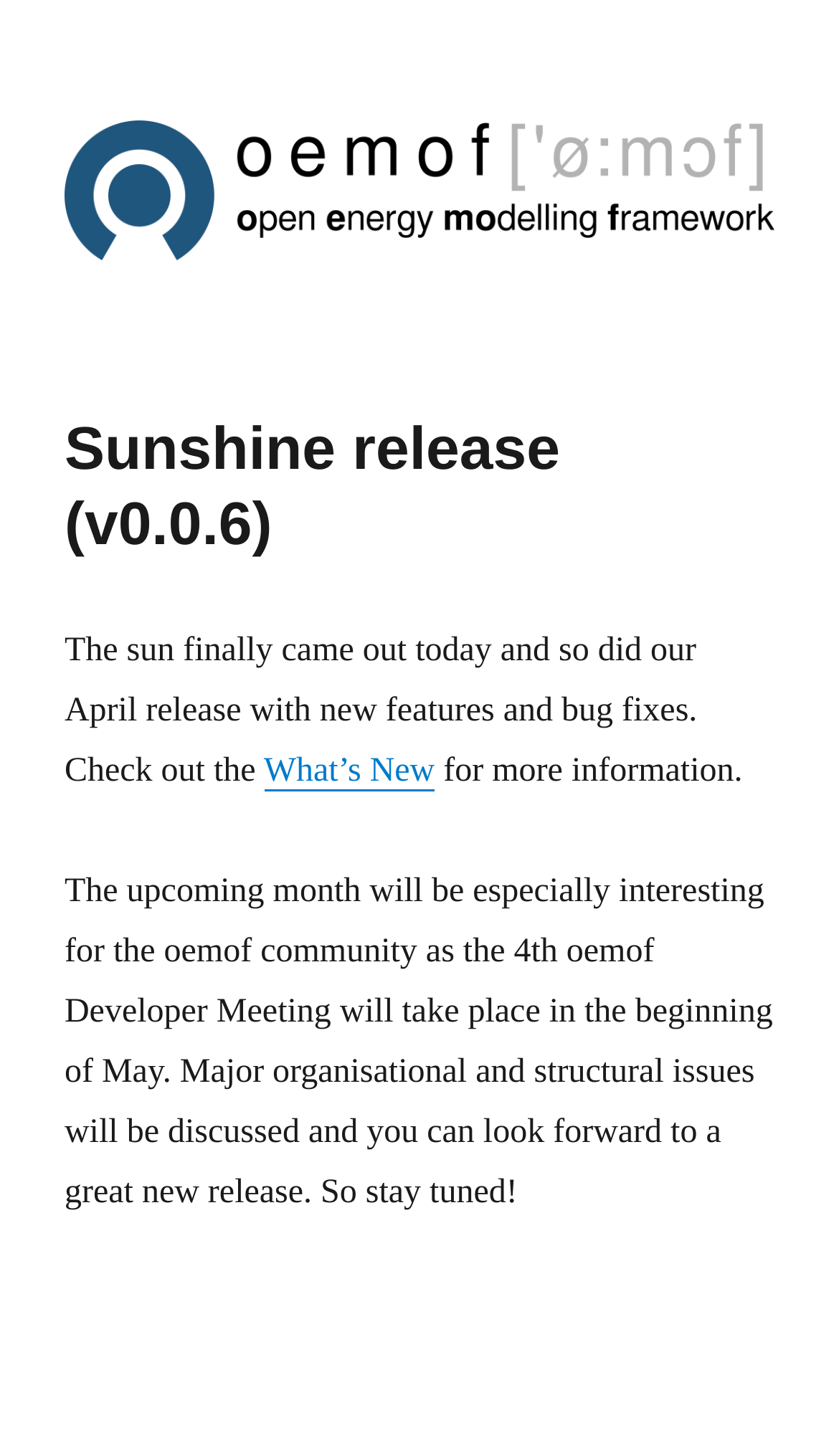What is the purpose of the page?
Based on the image, provide your answer in one word or phrase.

To provide updates